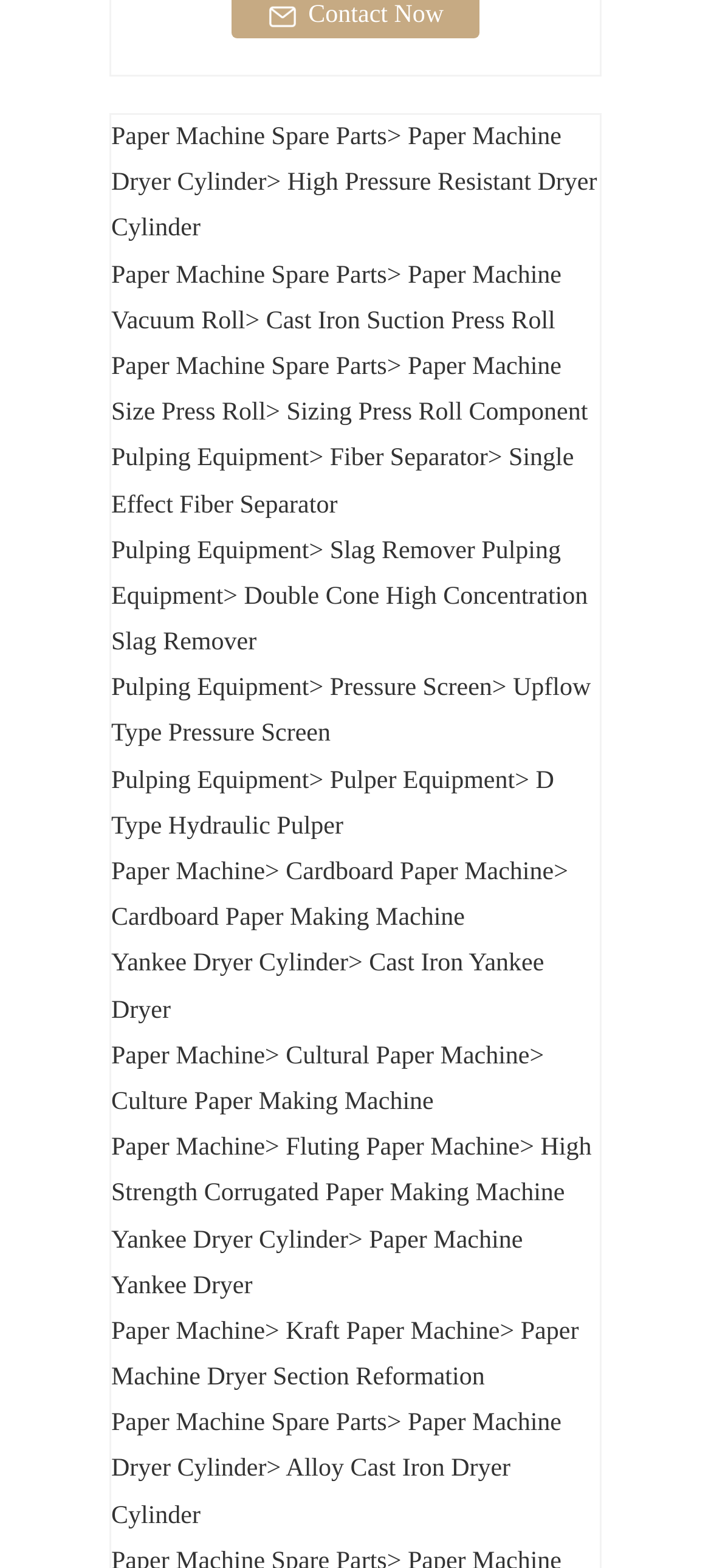What is the last product category listed?
Answer the question based on the image using a single word or a brief phrase.

Paper Machine Spare Parts